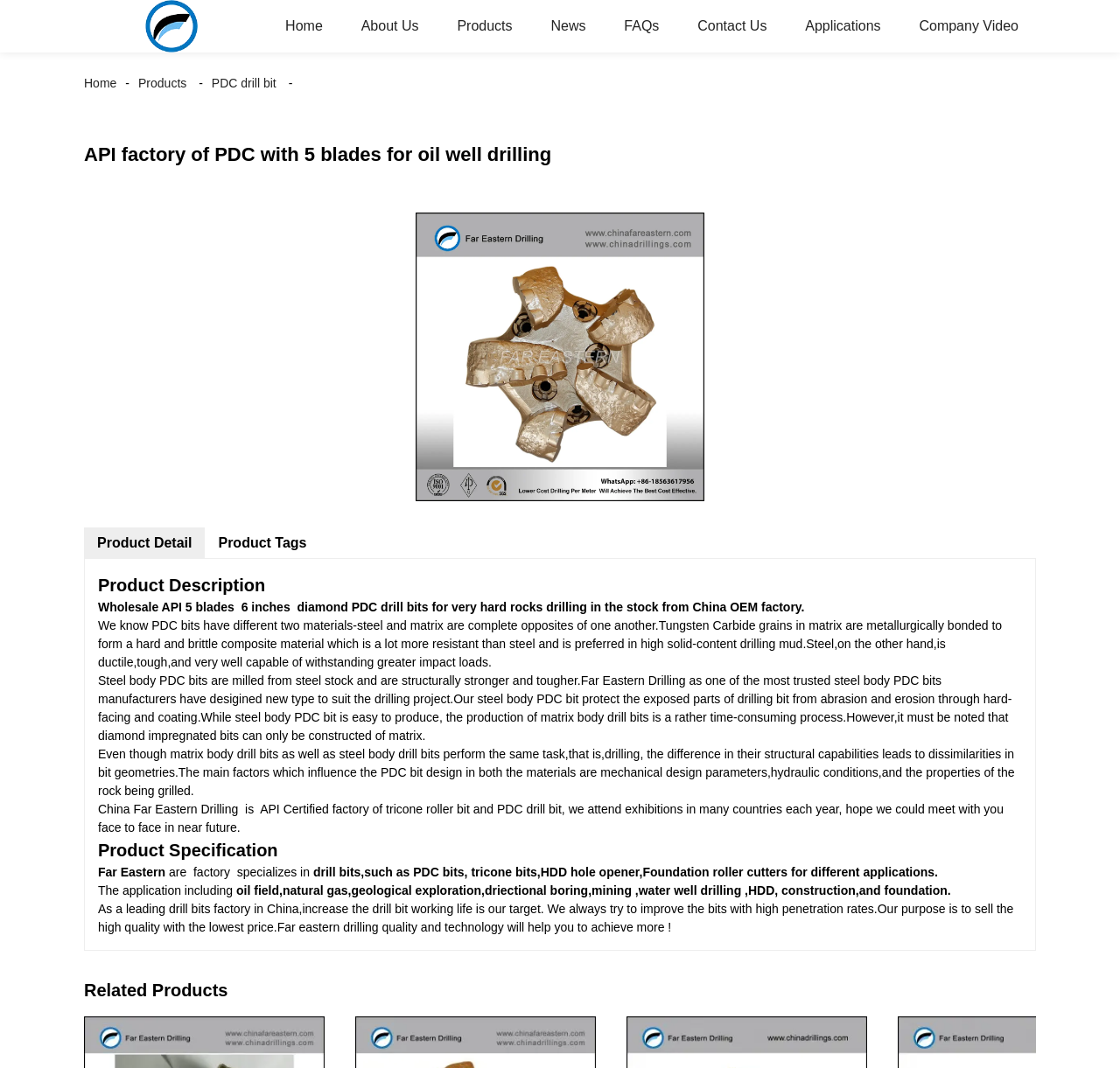Determine the bounding box coordinates for the UI element described. Format the coordinates as (top-left x, top-left y, bottom-right x, bottom-right y) and ensure all values are between 0 and 1. Element description: Products

[0.116, 0.071, 0.174, 0.084]